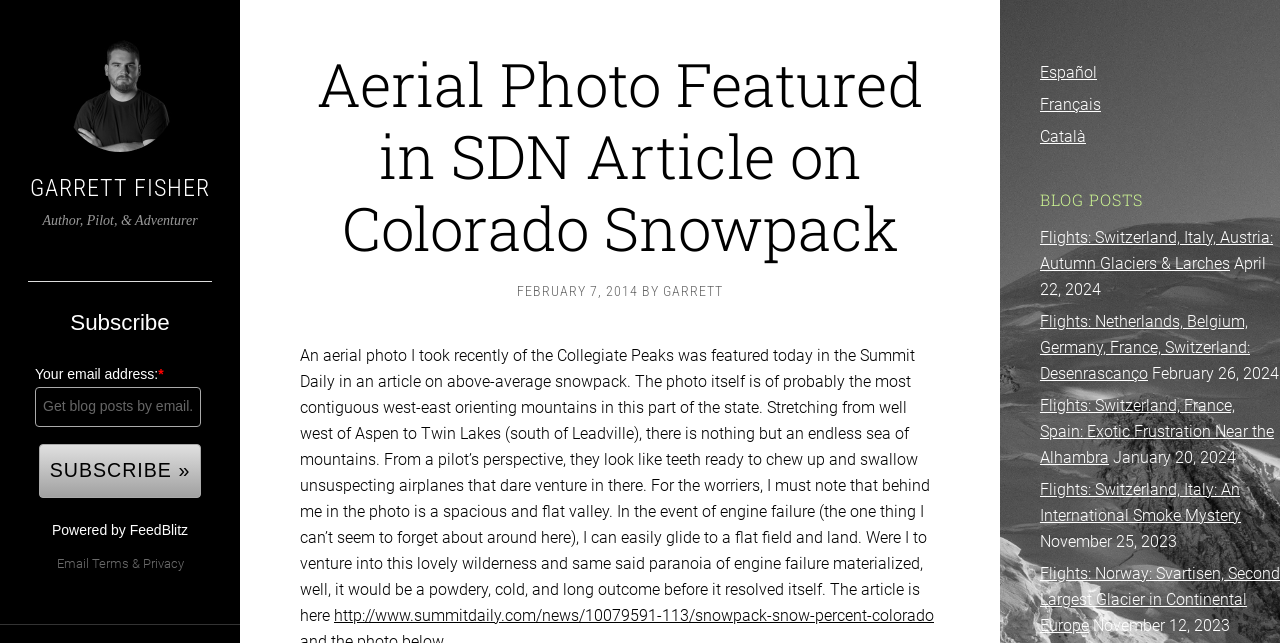Using the provided element description, identify the bounding box coordinates as (top-left x, top-left y, bottom-right x, bottom-right y). Ensure all values are between 0 and 1. Description: Français

[0.812, 0.148, 0.86, 0.177]